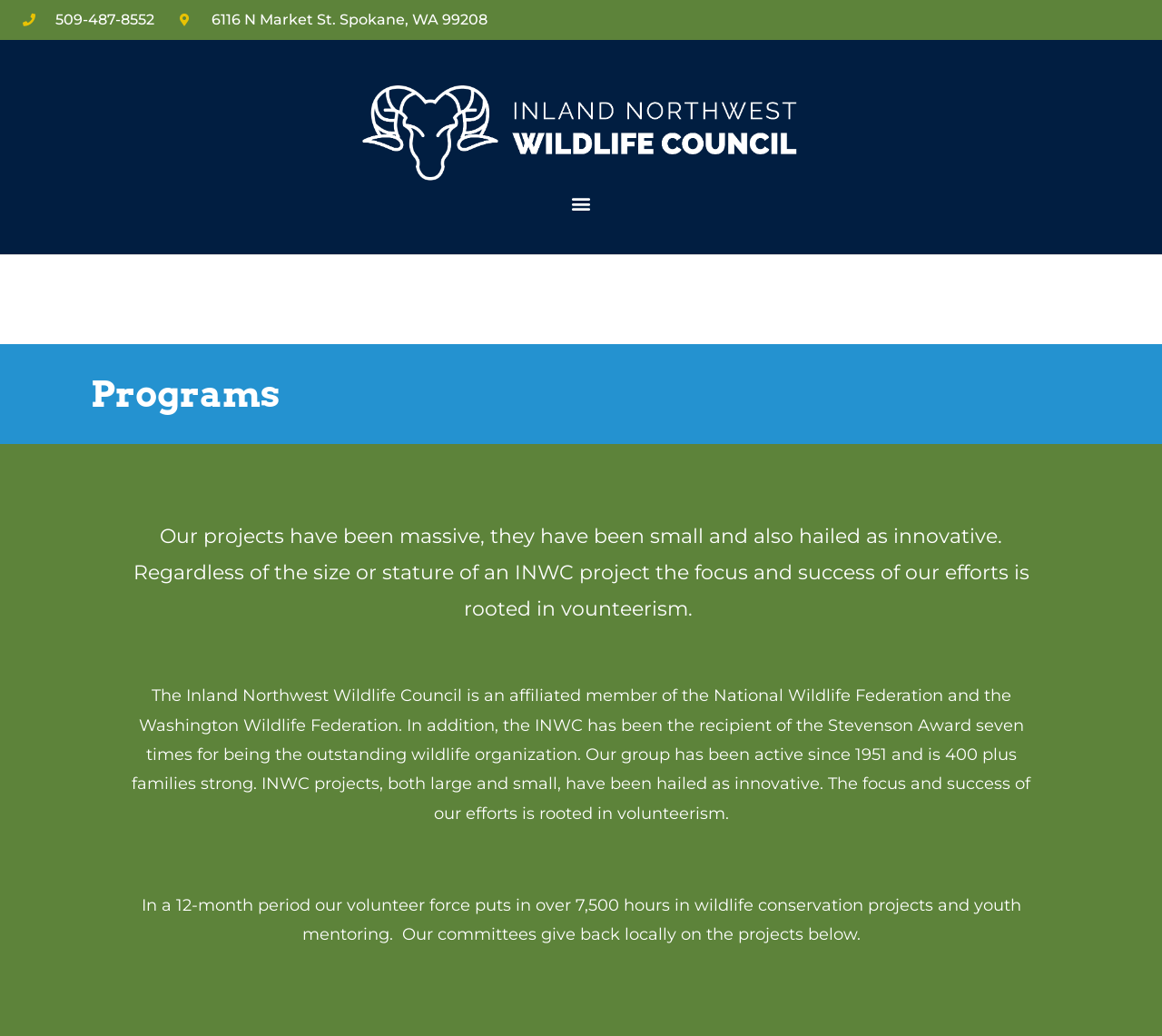What is the focus of INWC's efforts?
Using the image as a reference, answer the question with a short word or phrase.

volunteerism